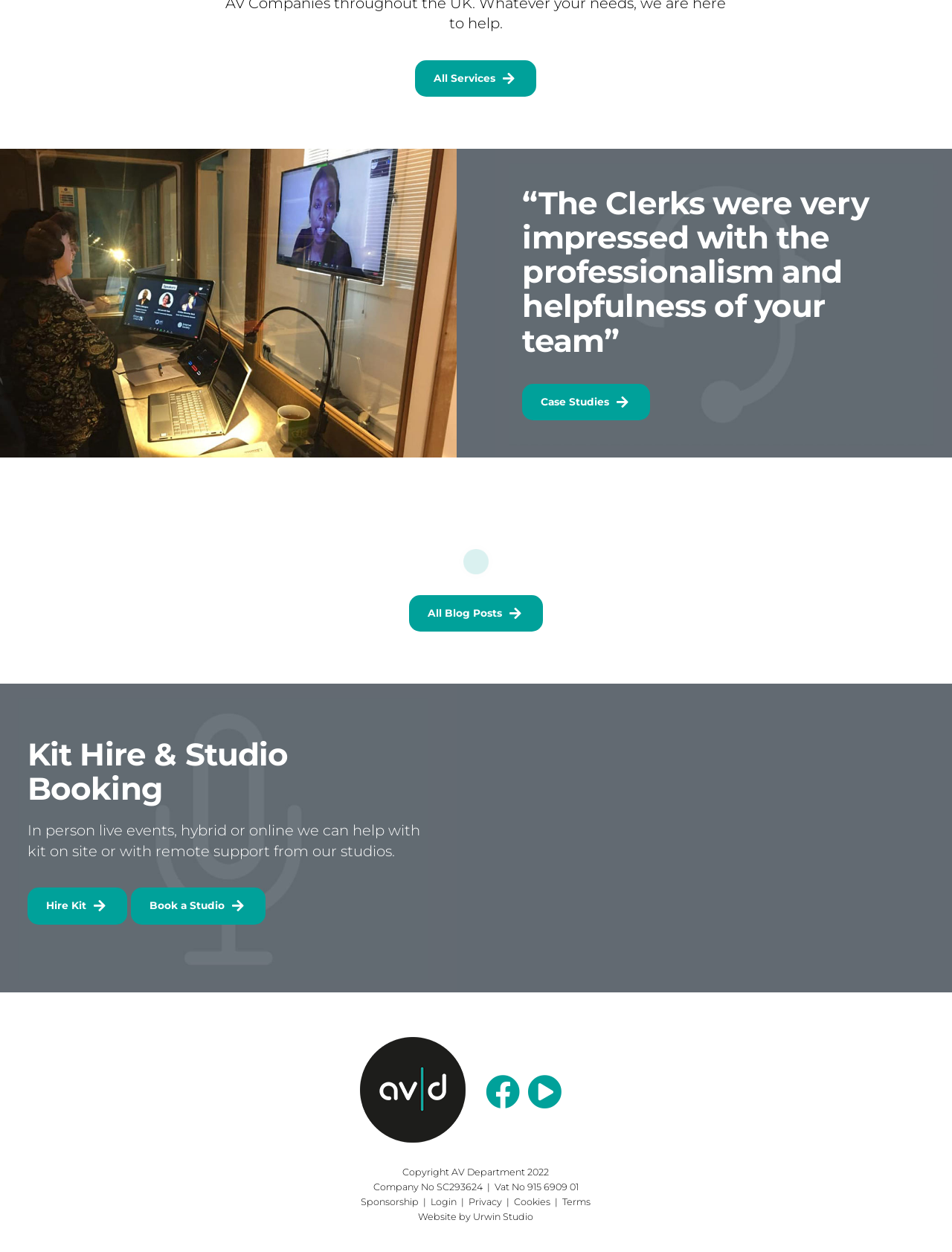Can you determine the bounding box coordinates of the area that needs to be clicked to fulfill the following instruction: "Explore Kit Hire & Studio Booking"?

[0.029, 0.876, 0.451, 0.931]